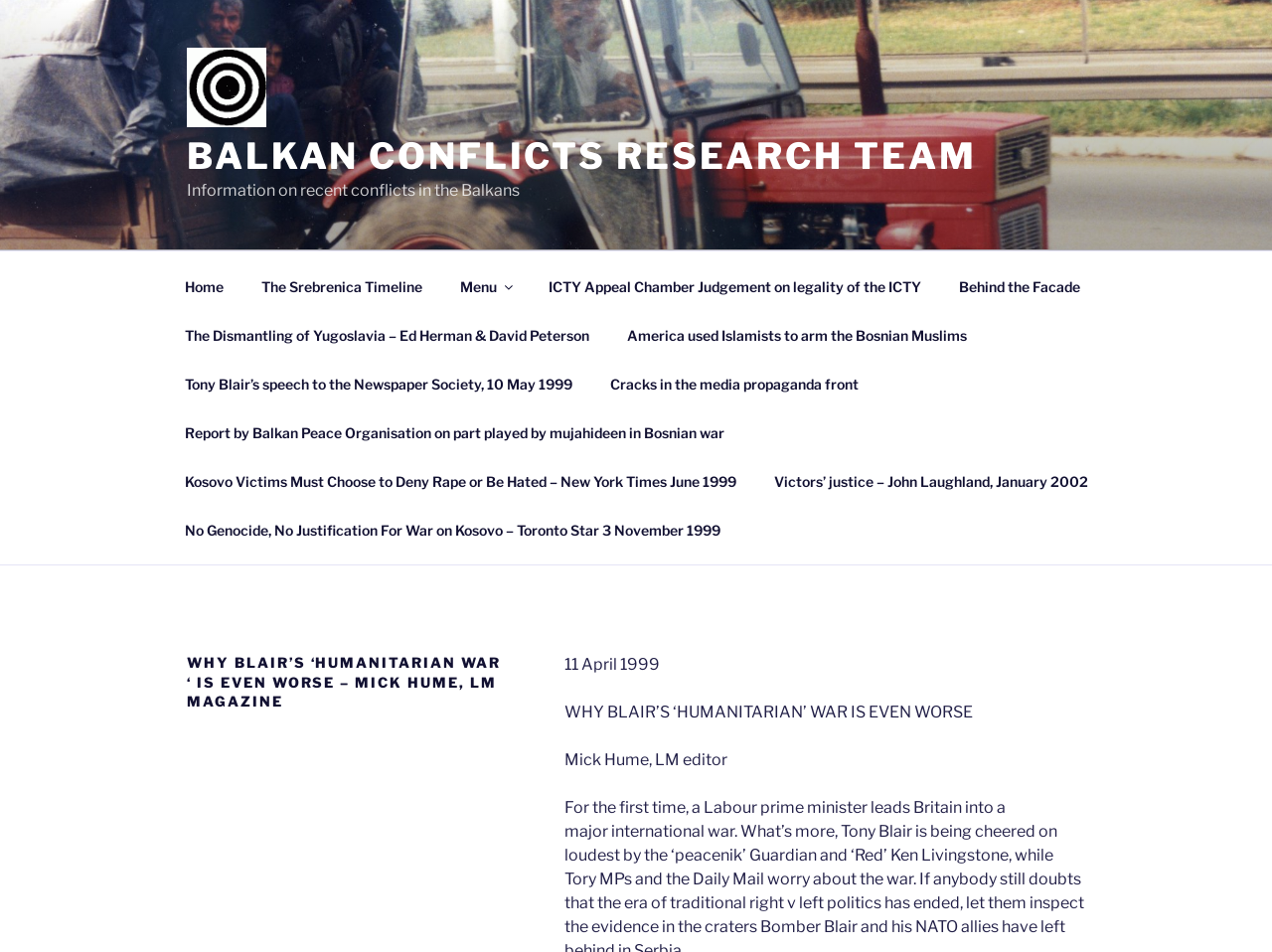Locate and provide the bounding box coordinates for the HTML element that matches this description: "Balkan Conflicts Research Team".

[0.147, 0.141, 0.768, 0.187]